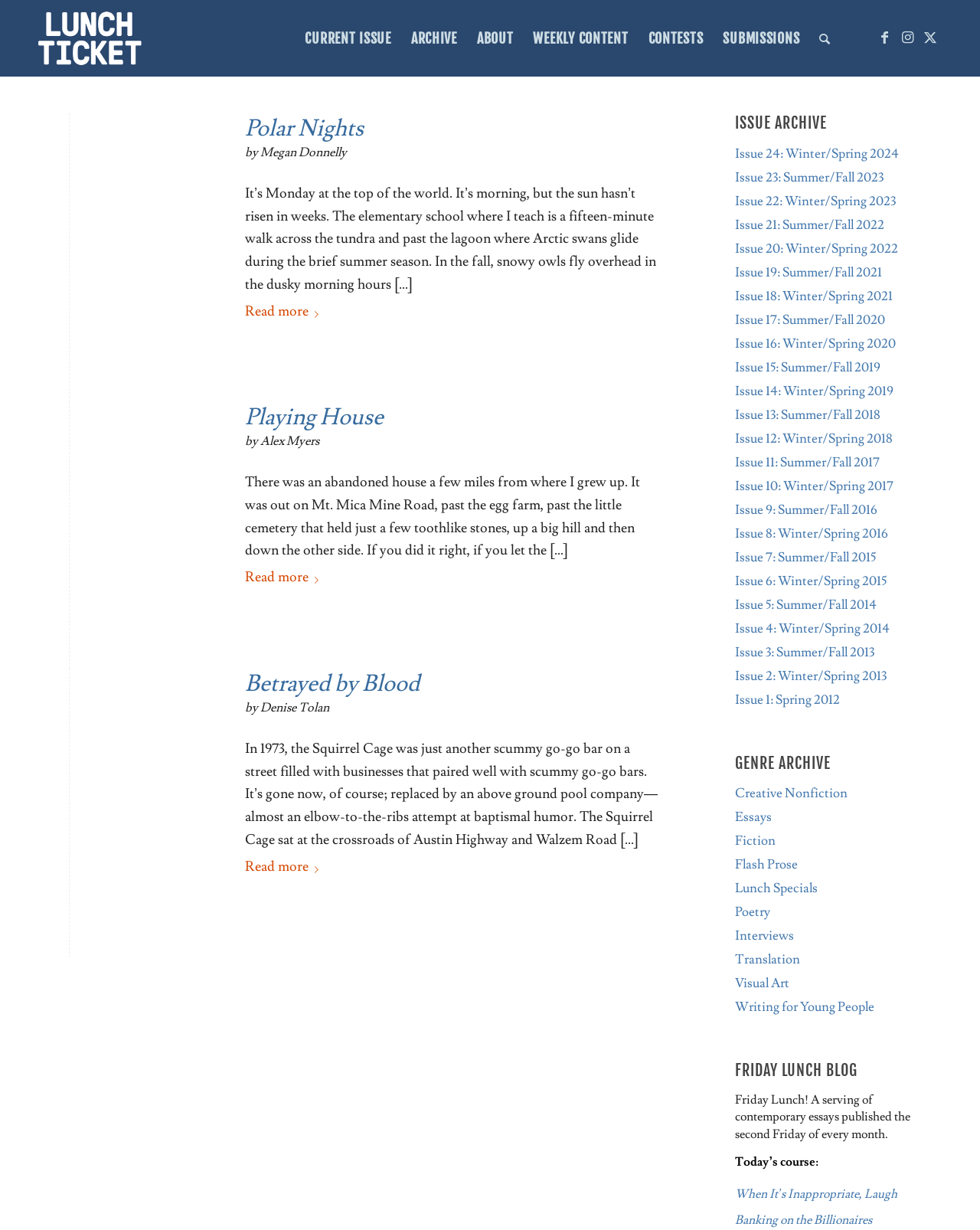Identify the bounding box coordinates of the region I need to click to complete this instruction: "Check if children are permitted at the hotel".

None